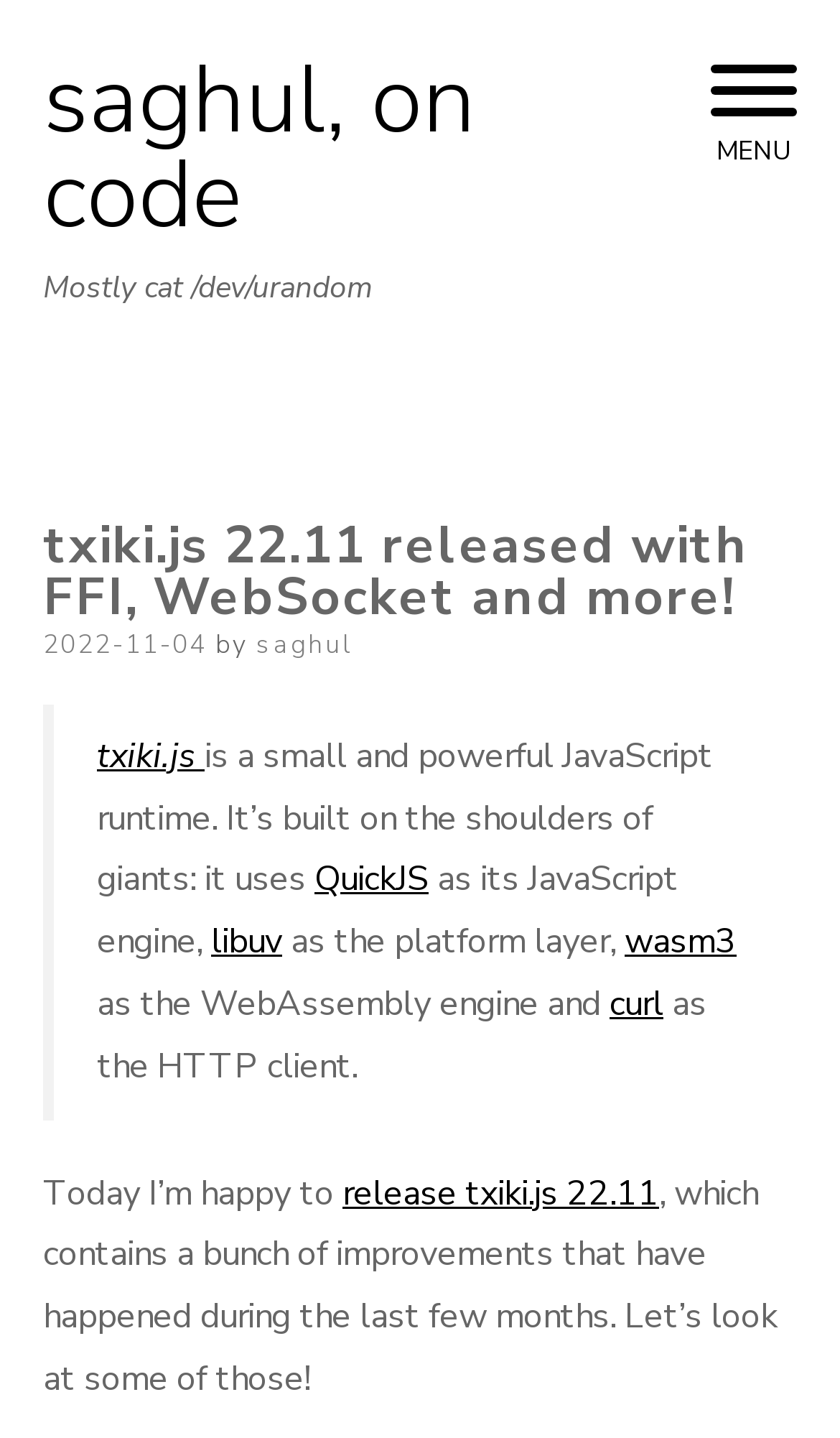Locate the bounding box coordinates of the element that should be clicked to execute the following instruction: "Read the release notes".

[0.408, 0.813, 0.785, 0.846]